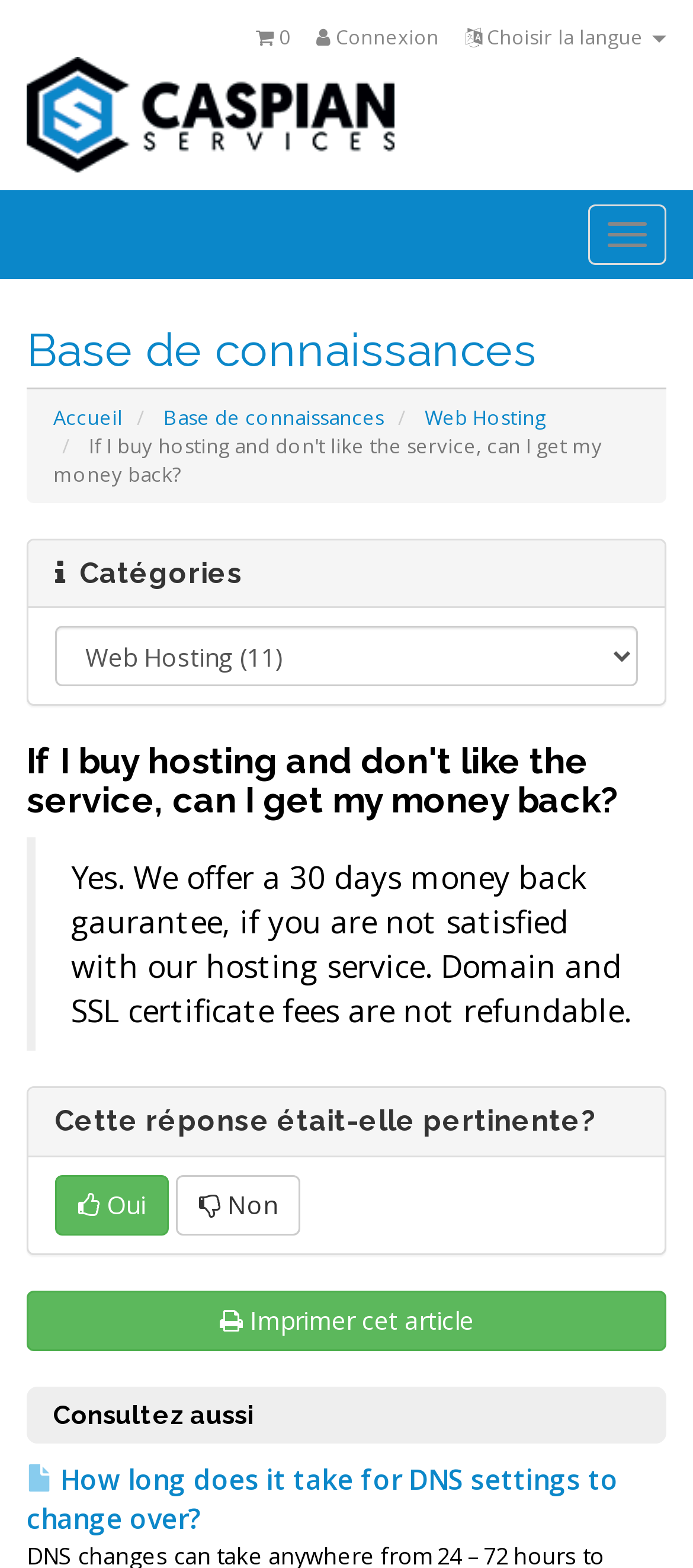How many days is the money-back guarantee?
Please provide a detailed and comprehensive answer to the question.

I found the answer by reading the blockquote section, which provides information about the money-back guarantee. The text states that the company offers a 30-day money-back guarantee if the customer is not satisfied with the hosting service.